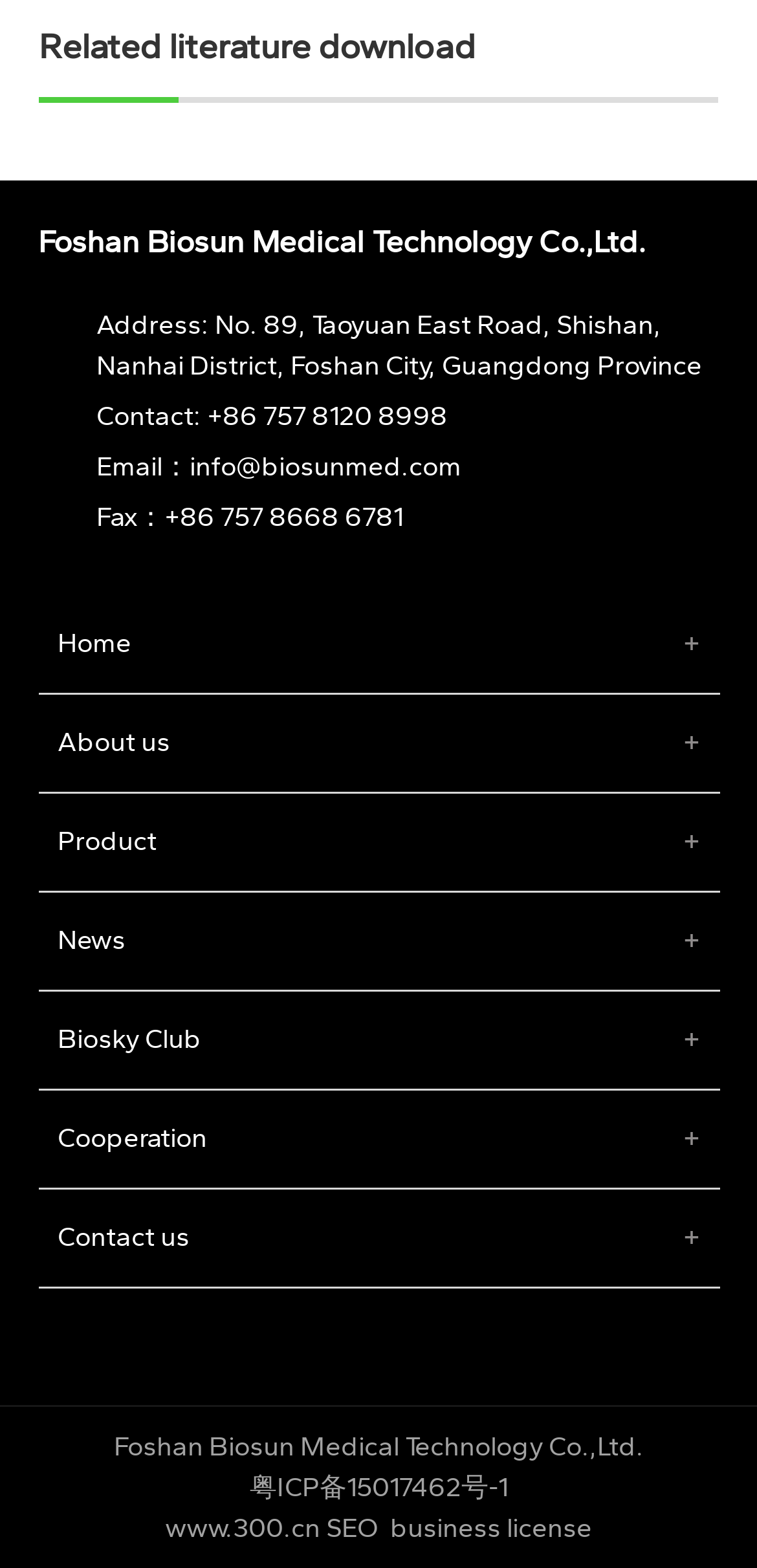How many main navigation links are there?
Based on the image content, provide your answer in one word or a short phrase.

7